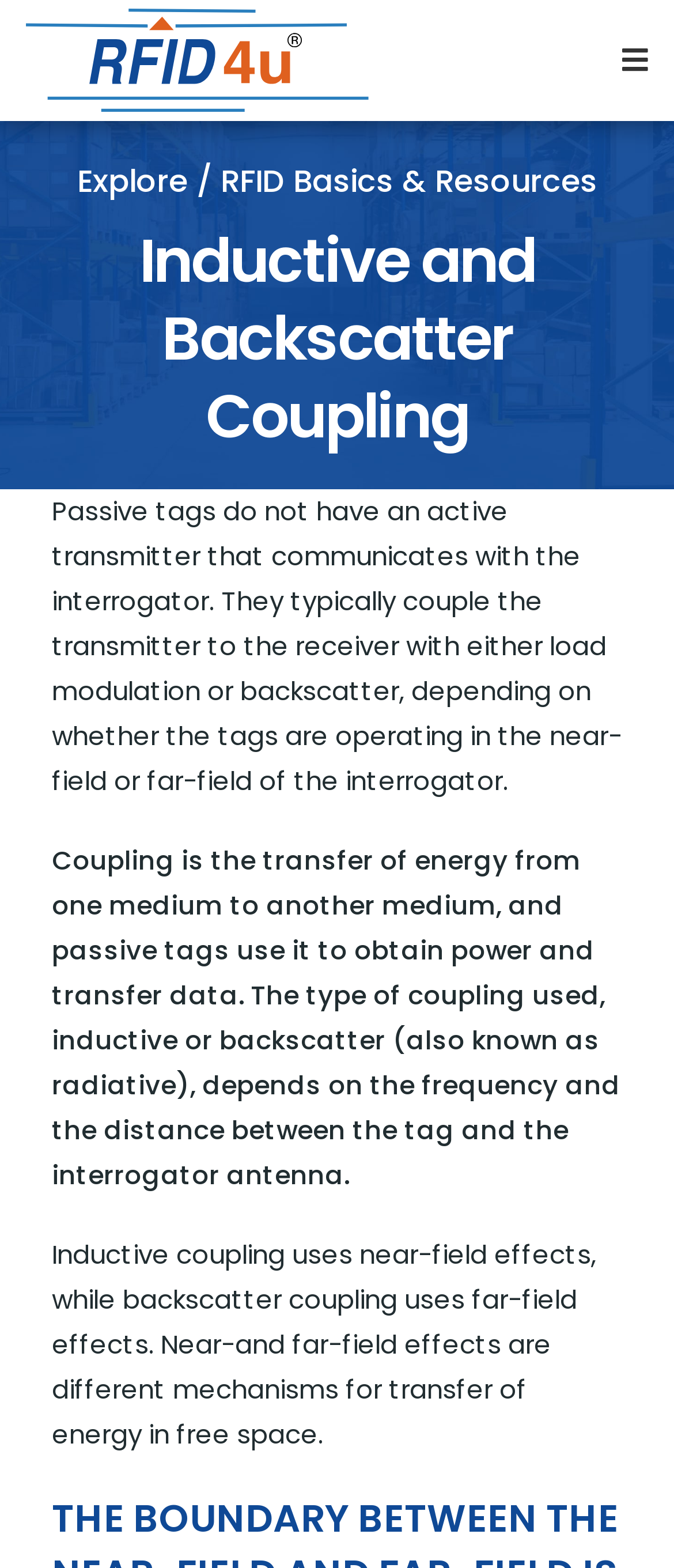Create an elaborate caption for the webpage.

The webpage is about the principles of passive RFID technology, specifically inductive coupling and backscatter. At the top, there is a heading that reads "Explore / RFID Basics & Resources", followed by a larger heading "Inductive and Backscatter Coupling". 

Below the headings, there is a paragraph of text that explains how passive tags work, stating that they do not have an active transmitter and instead use load modulation or backscatter to communicate with the interrogator. 

Further down, there is a blockquote section that provides more information about coupling, which is the transfer of energy from one medium to another. The text explains that passive tags use coupling to obtain power and transfer data, and that the type of coupling used depends on the frequency and distance between the tag and the interrogator antenna. 

There is also a smaller section of text that distinguishes between inductive coupling, which uses near-field effects, and backscatter coupling, which uses far-field effects. 

On the right side of the page, near the bottom, there is a small image, although its content is not described.